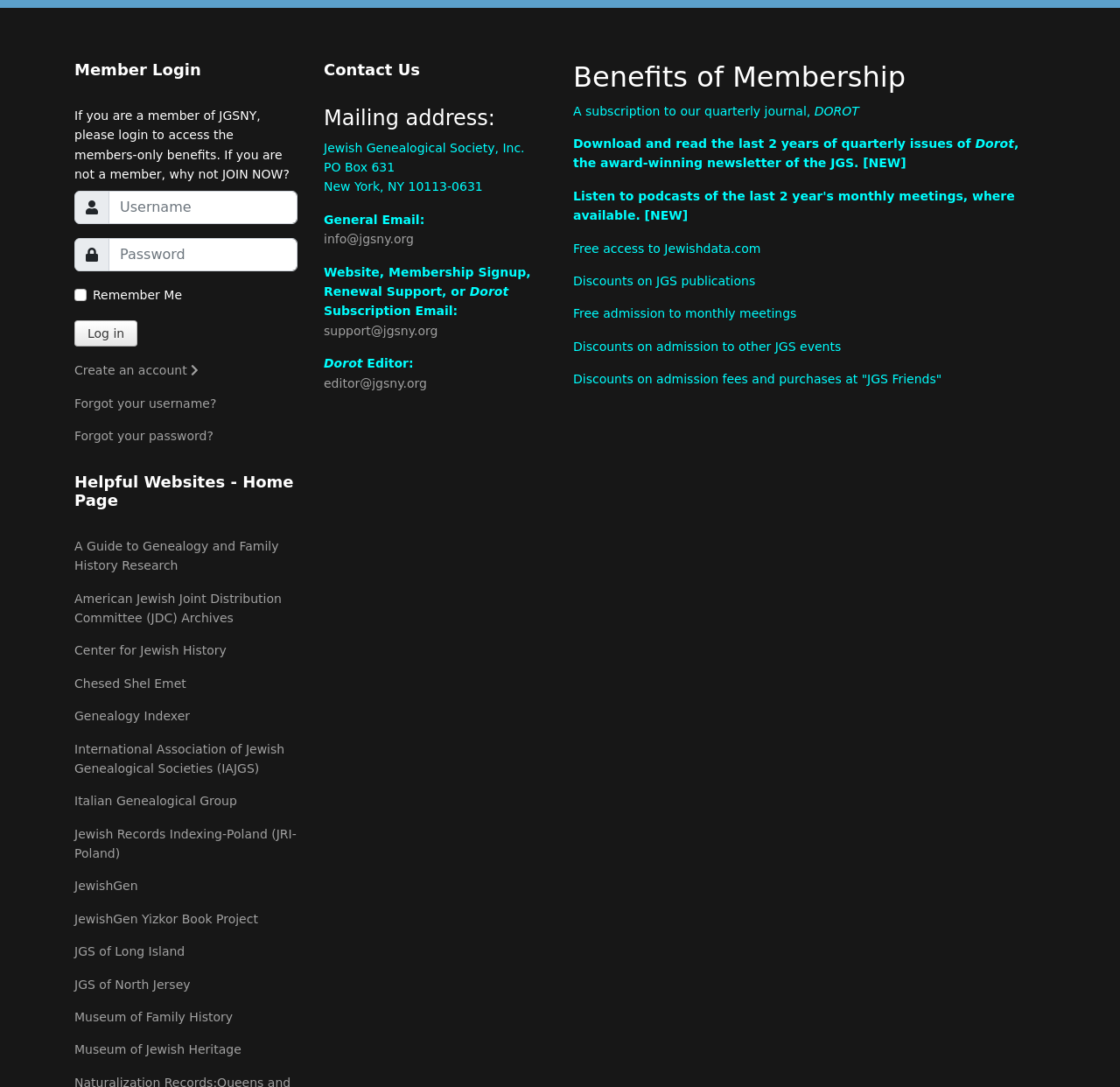Please determine the bounding box coordinates for the UI element described as: "Jewish Records Indexing-Poland (JRI-Poland)".

[0.066, 0.758, 0.266, 0.794]